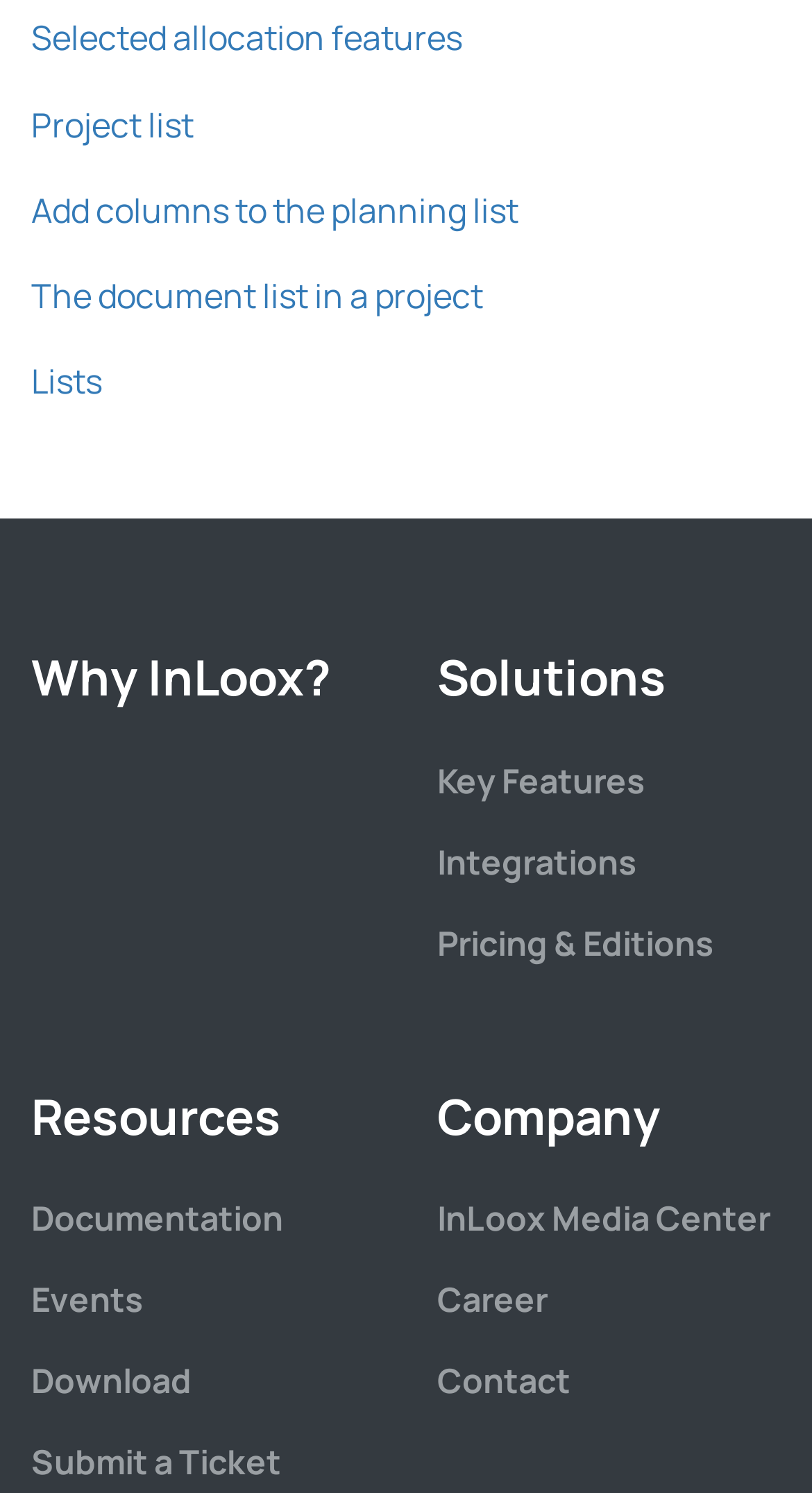What are the main categories in the top menu?
Using the visual information, answer the question in a single word or phrase.

Selected allocation features, Project list, etc.